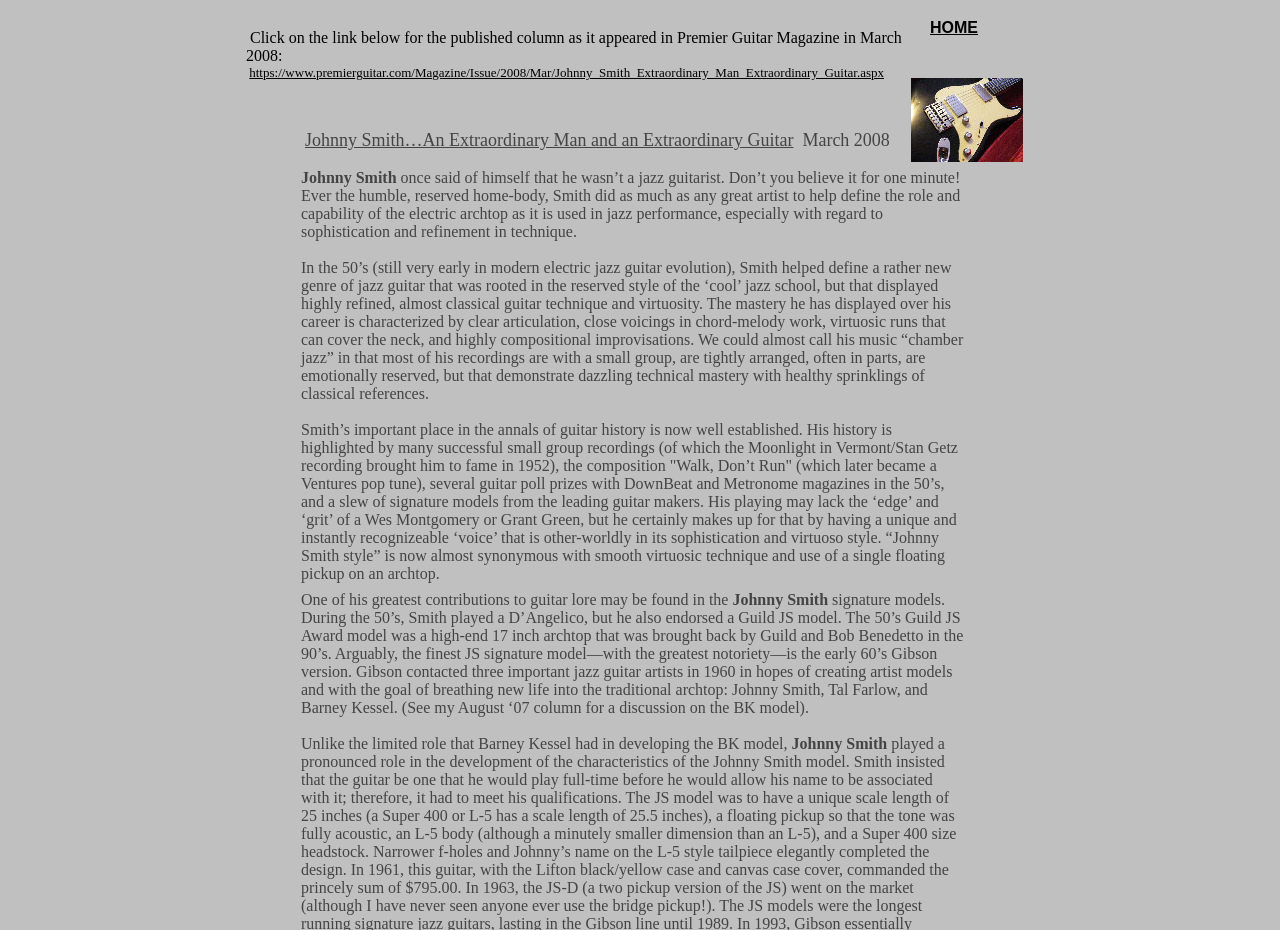Offer a thorough description of the webpage.

The webpage is about Johnny Smith, an extraordinary man and guitarist. At the top, there is a title "Johnny Smith" followed by a brief description "An Extraordinary Man and an Extraordinary Guitar" and a date "March 2008". Below this, there is a paragraph of text that describes Johnny Smith's humble nature and his contribution to jazz guitar.

To the right of the title, there is an image of Johnny Smith. Below the image, there are several paragraphs of text that discuss Johnny Smith's career, his unique playing style, and his impact on the guitar world. The text describes his virtuosic technique, his ability to play with sophistication and refinement, and his influence on the development of jazz guitar.

On the left side of the page, there are two sections with the name "Jim Bastian". The top section has a link to a published column in Premier Guitar Magazine, and the bottom section has a link to the "HOME" page.

Throughout the page, there are several instances of non-breaking space characters (\xa0) that separate the different sections of text.